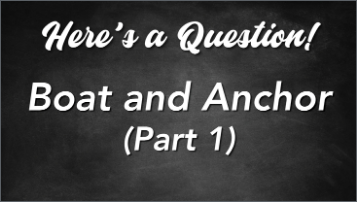What is the font color of the title?
Based on the content of the image, thoroughly explain and answer the question.

The text of the title 'Here's a Question! - Boat and Anchor (Part 1)' is prominently displayed in a sleek, white font against the dark background.